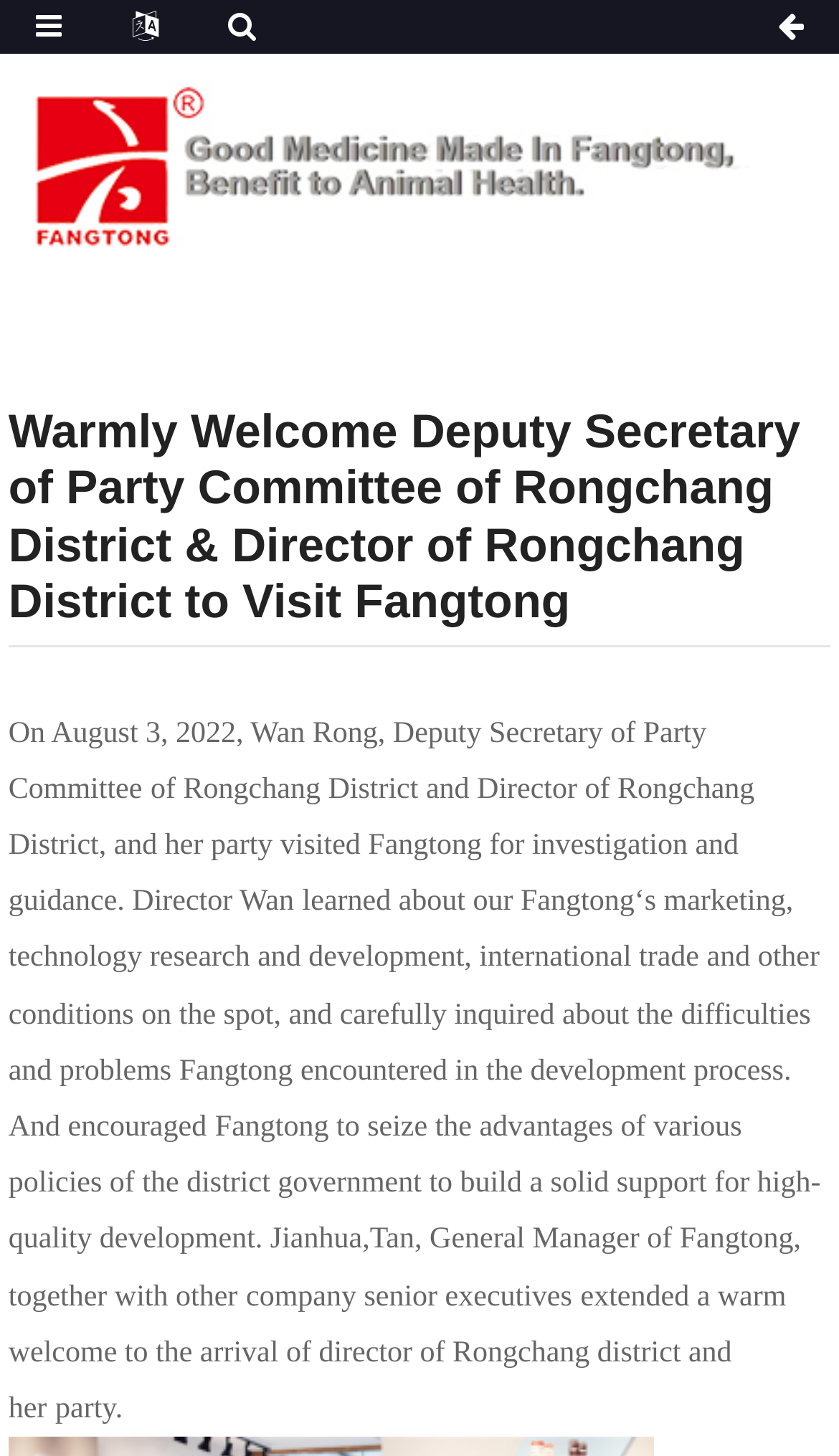Determine the bounding box coordinates for the UI element matching this description: "alt="20200114"".

[0.036, 0.1, 0.927, 0.124]